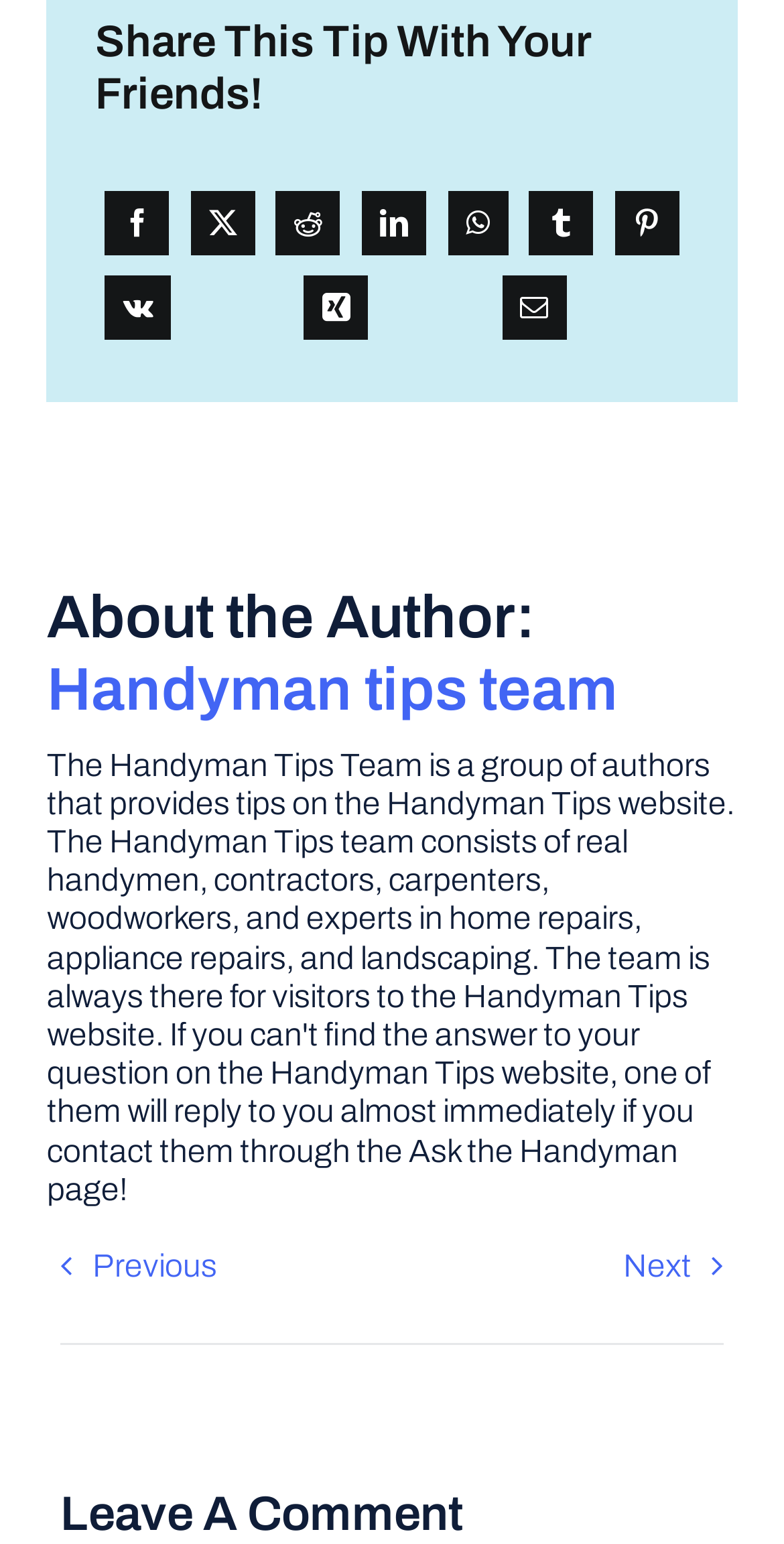Determine the bounding box coordinates of the element's region needed to click to follow the instruction: "view all industry news". Provide these coordinates as four float numbers between 0 and 1, formatted as [left, top, right, bottom].

None